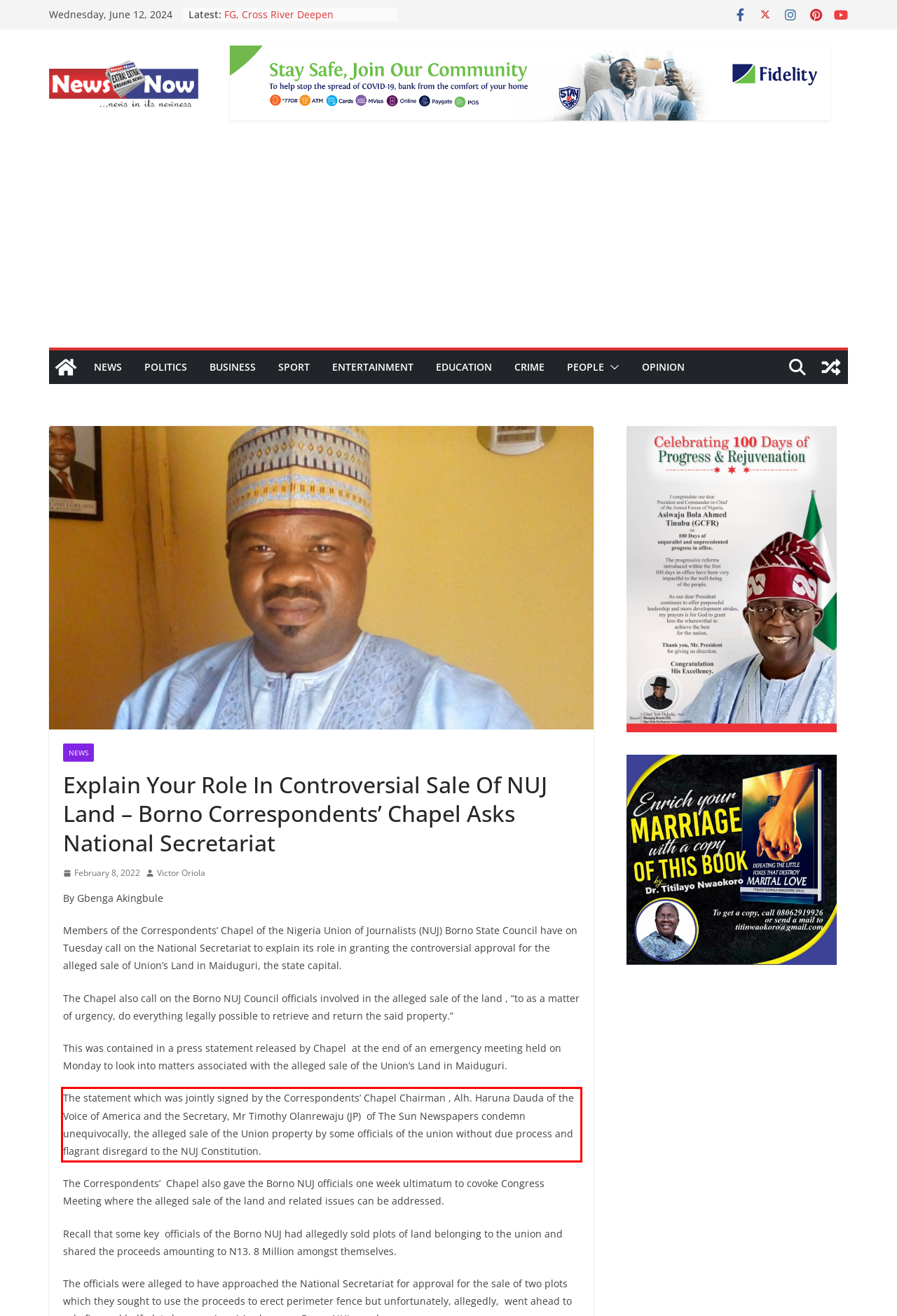You are provided with a screenshot of a webpage that includes a red bounding box. Extract and generate the text content found within the red bounding box.

The statement which was jointly signed by the Correspondents’ Chapel Chairman , Alh. Haruna Dauda of the Voice of America and the Secretary, Mr Timothy Olanrewaju (JP) of The Sun Newspapers condemn unequivocally, the alleged sale of the Union property by some officials of the union without due process and flagrant disregard to the NUJ Constitution.